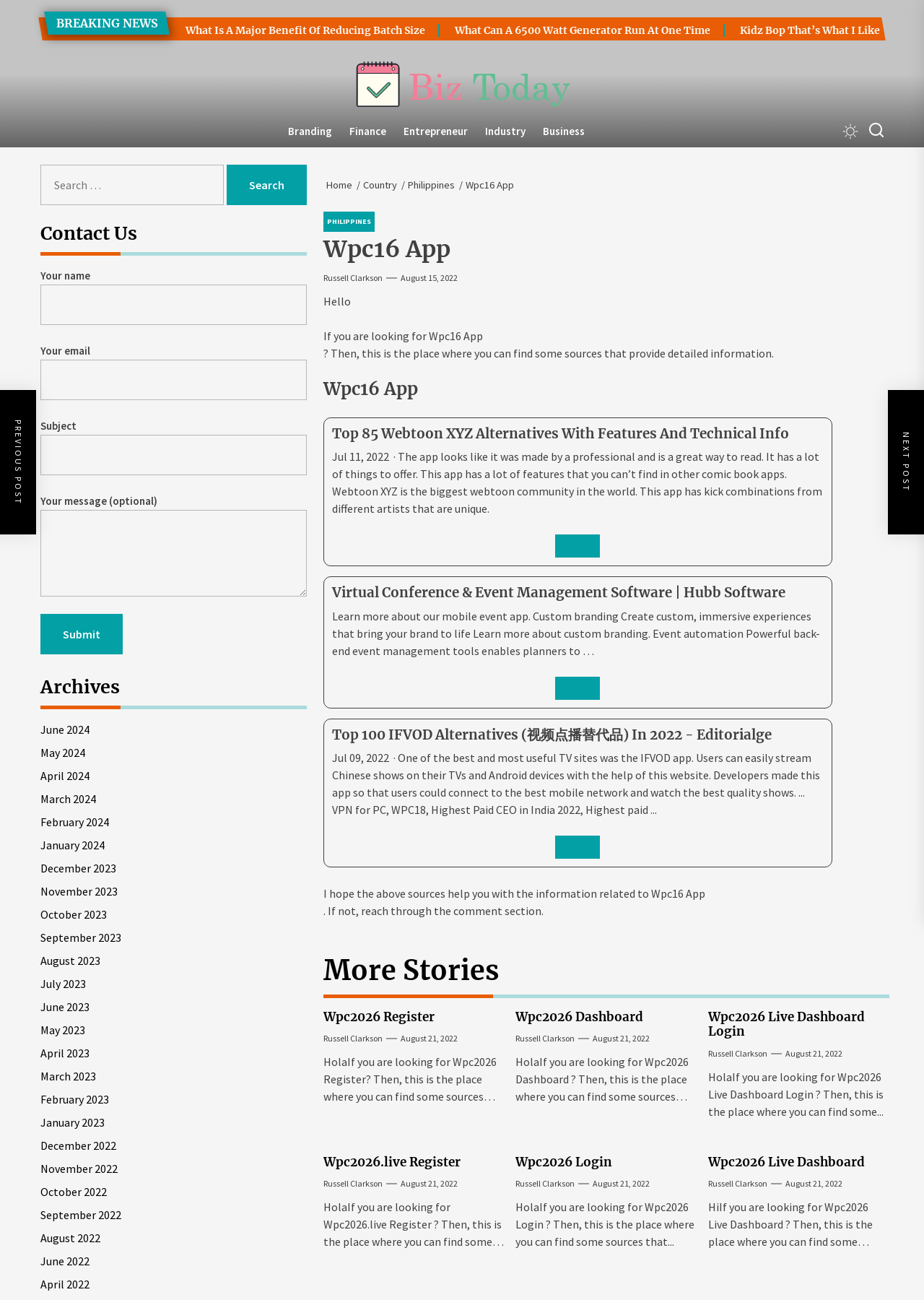Indicate the bounding box coordinates of the clickable region to achieve the following instruction: "Learn more about 'Top 85 Webtoon XYZ Alternatives With Features And Technical Info'."

[0.359, 0.328, 0.891, 0.34]